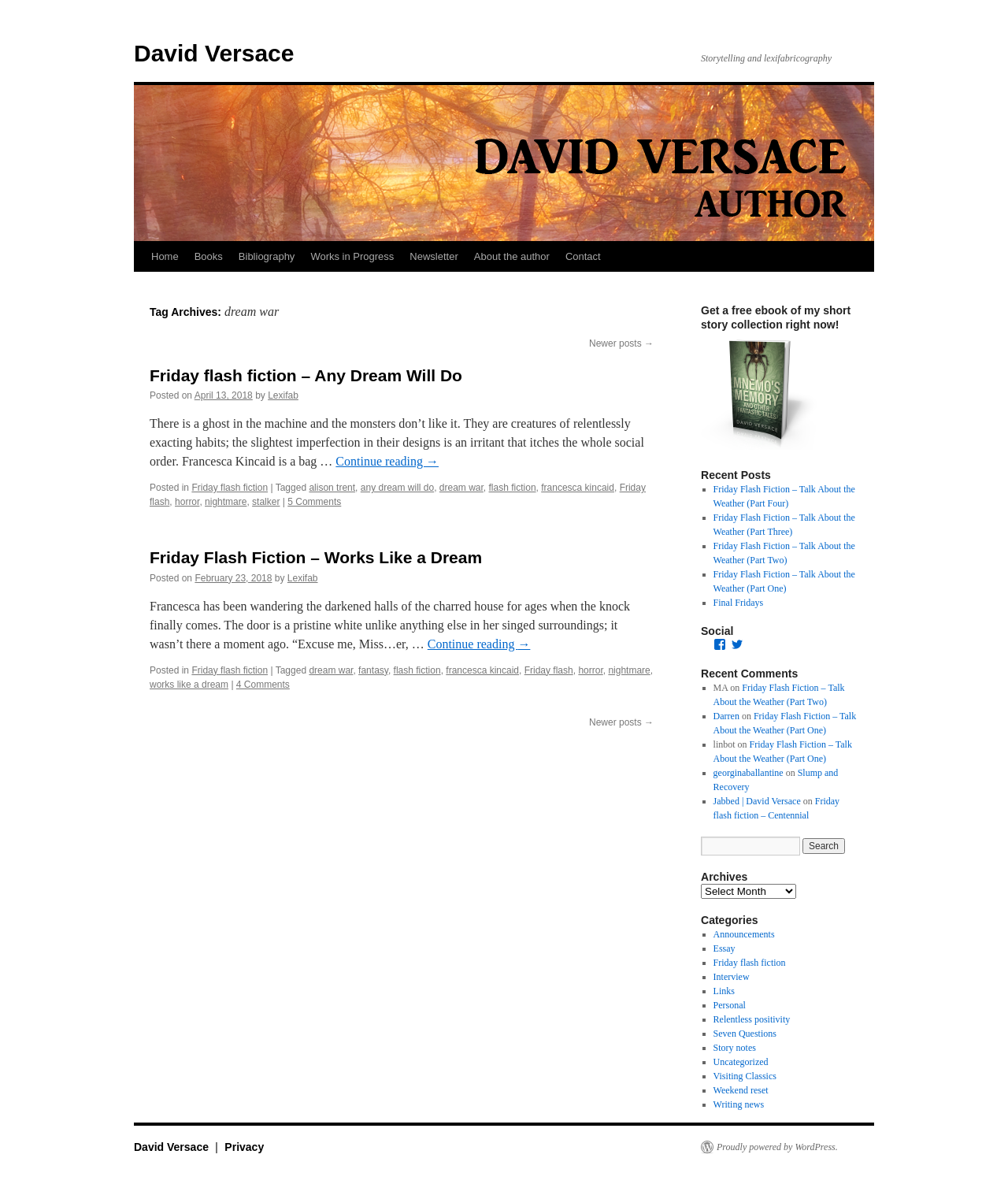Respond with a single word or phrase:
What is the category of the first post?

Friday flash fiction